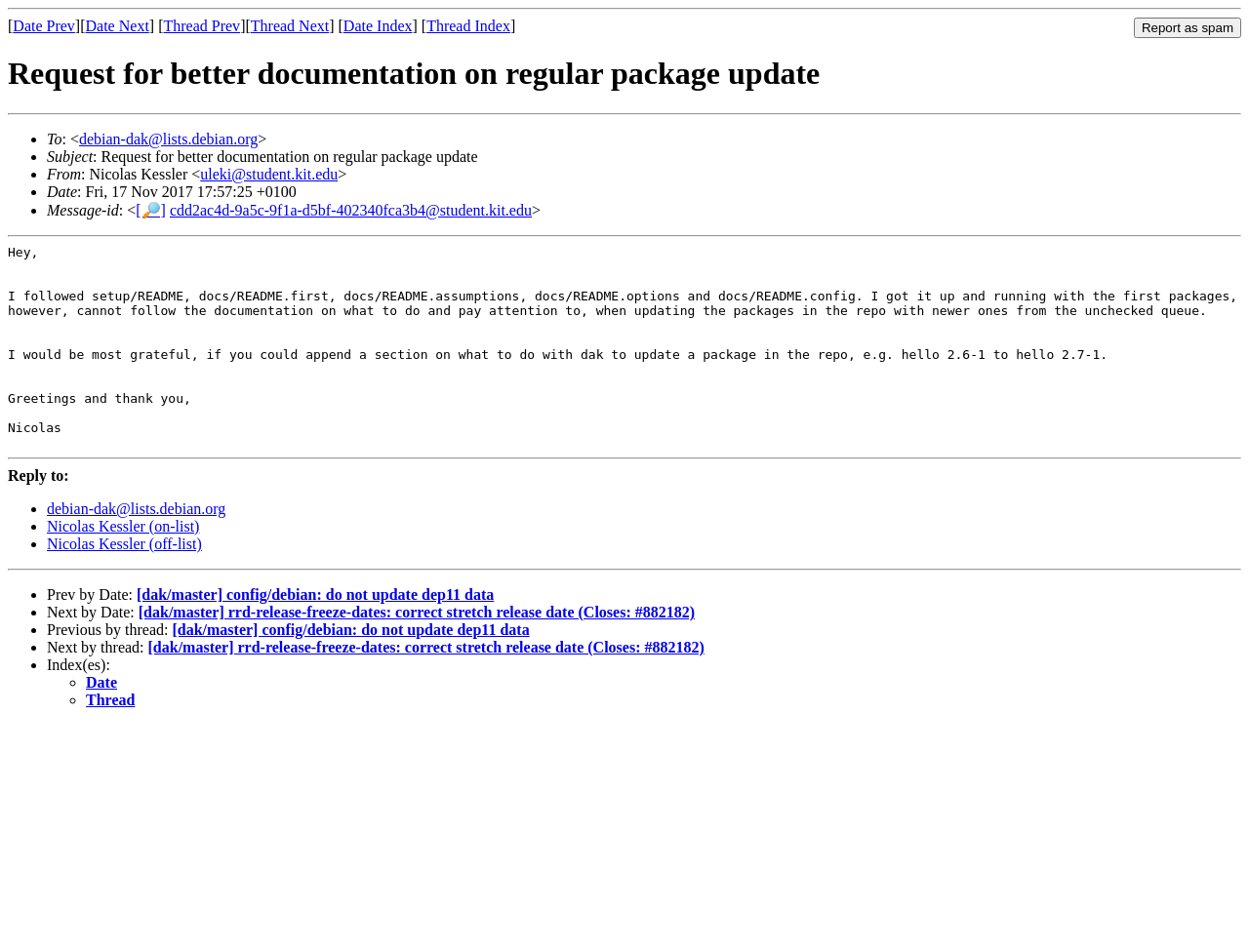Using the format (top-left x, top-left y, bottom-right x, bottom-right y), provide the bounding box coordinates for the described UI element. All values should be floating point numbers between 0 and 1: Nicolas Kessler (on-list)

[0.038, 0.544, 0.16, 0.561]